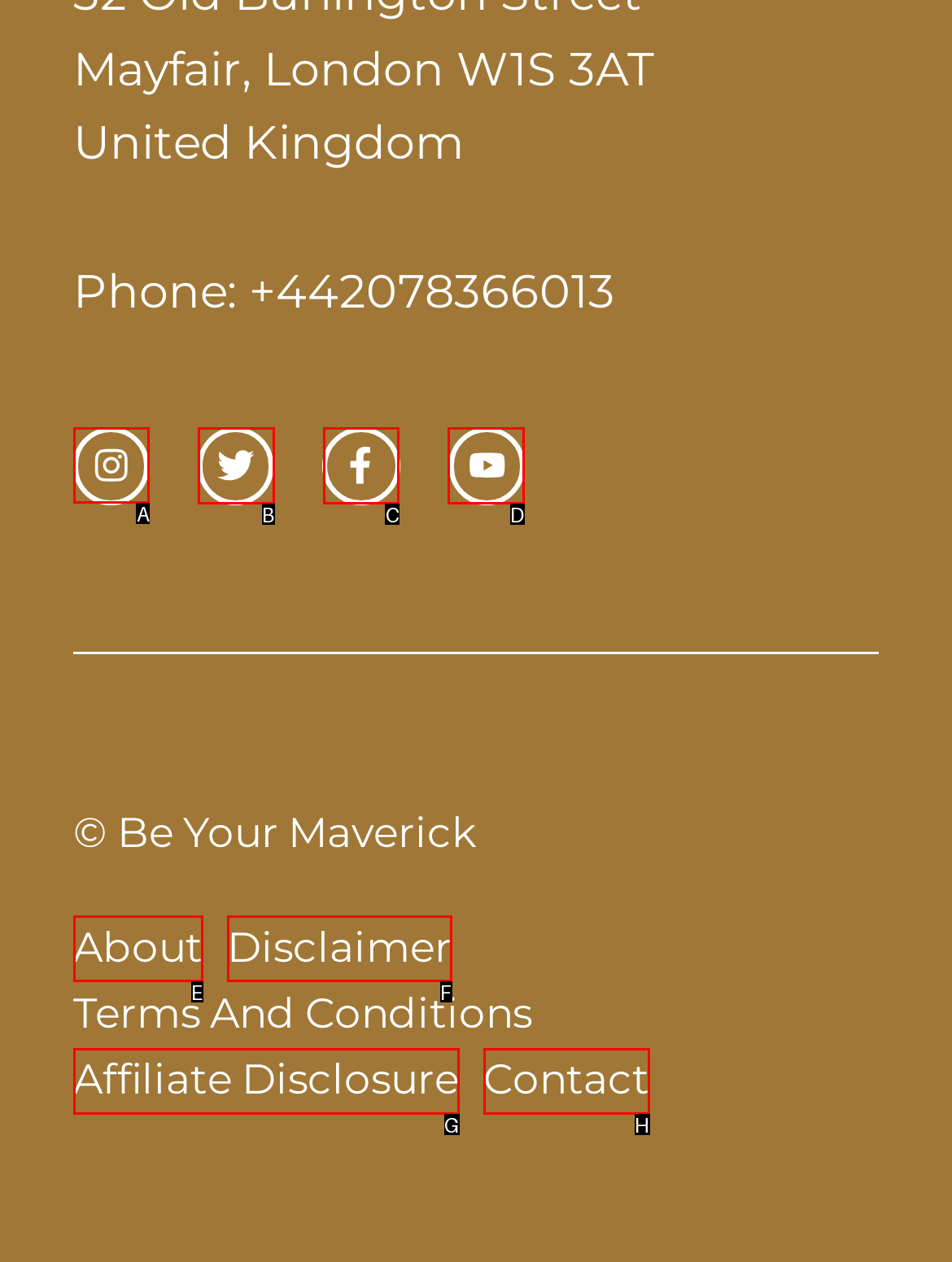Determine the letter of the element you should click to carry out the task: View Instagram profile
Answer with the letter from the given choices.

A